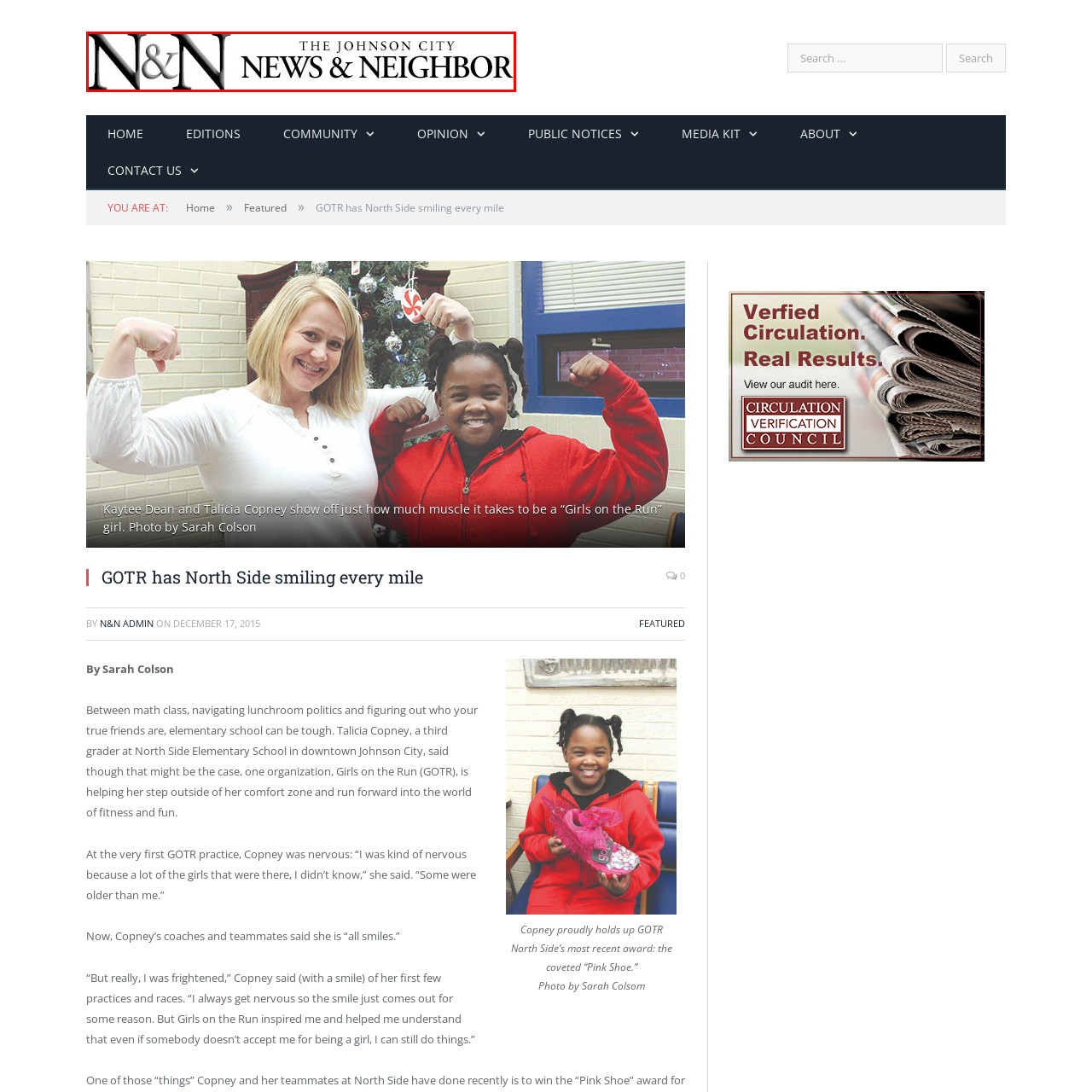Craft a detailed and vivid caption for the image that is highlighted by the red frame.

The logo of "The Johnson City News & Neighbor" prominently features the initials "N & N," styled in an elegant font. This logo emphasizes the publication’s local focus and community connection. Positioned above the name of the newspaper, it reflects the professionalism and dedication to delivering news relevant to the Johnson City area. The design combines a sense of tradition with a modern touch, making it easily recognizable to the readers.